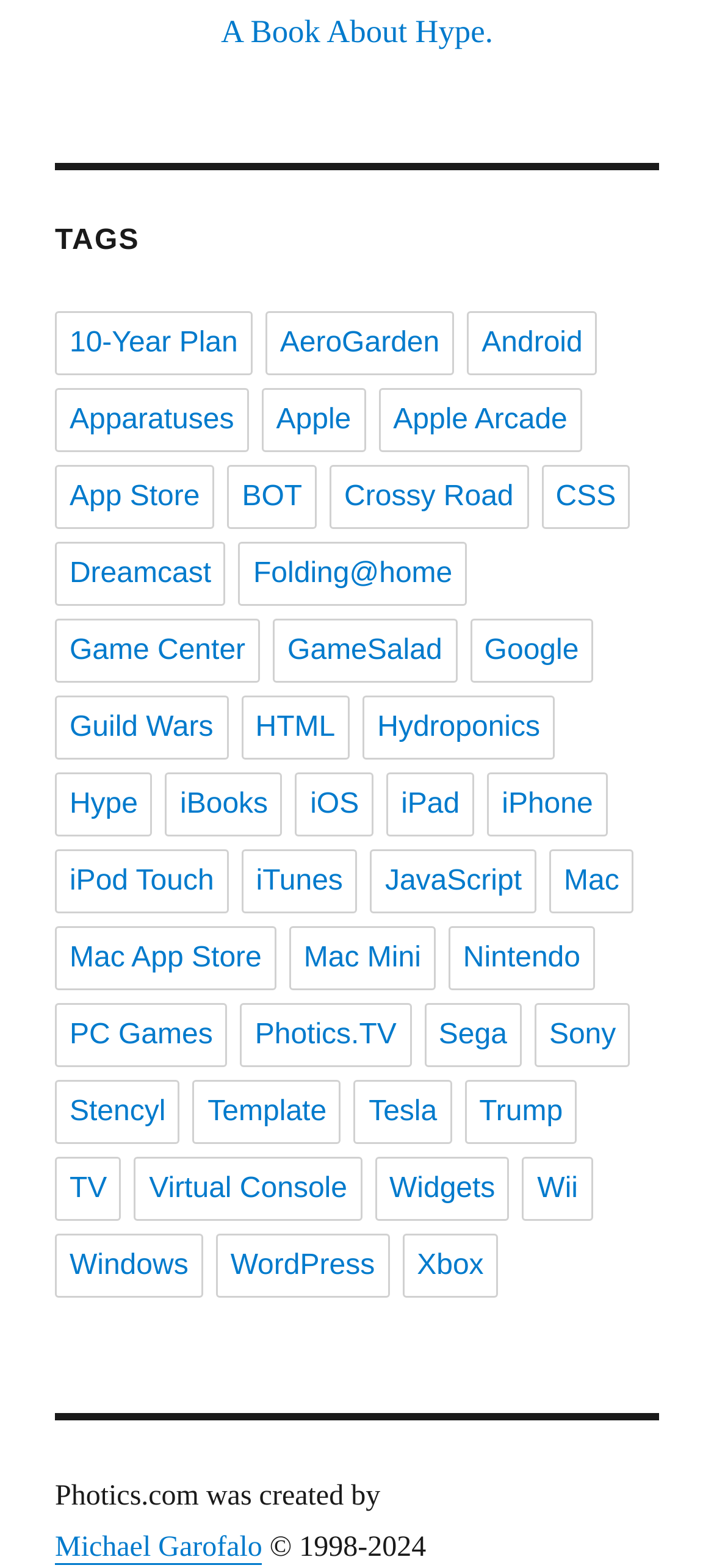Is there a tag related to Apple?
Look at the image and answer with only one word or phrase.

Yes